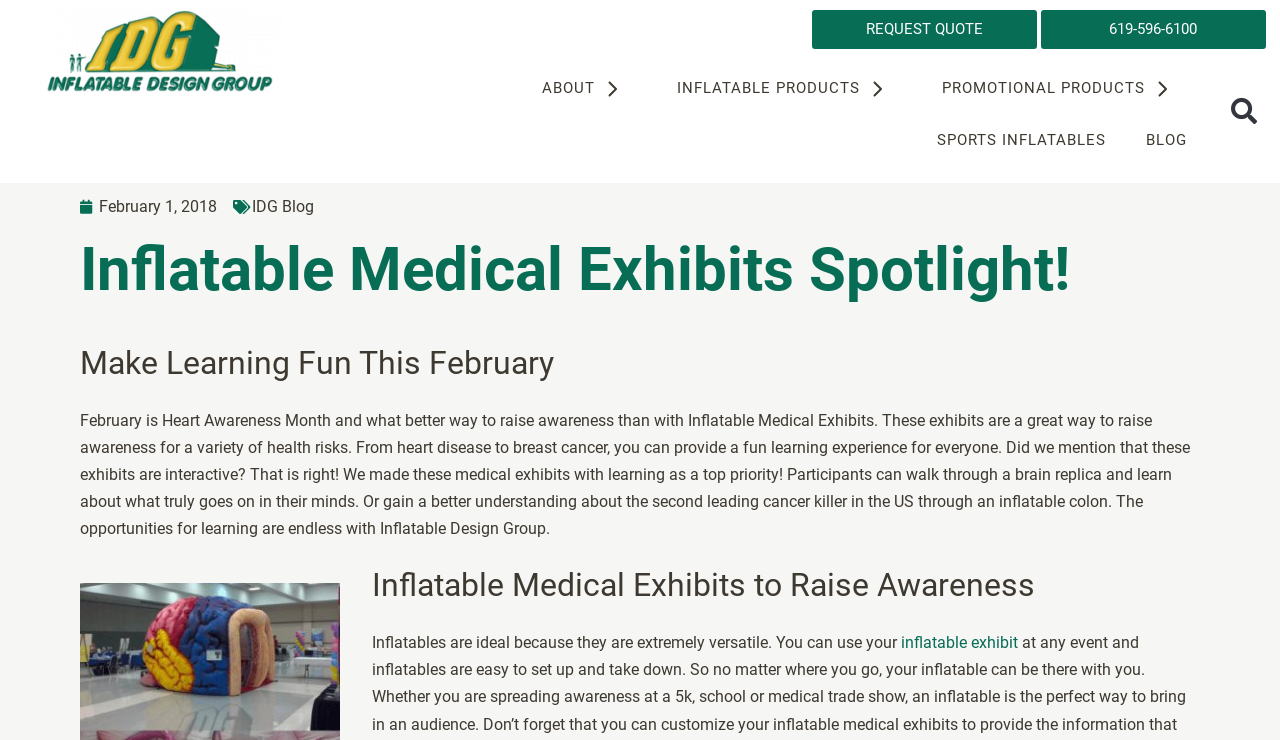Analyze the image and deliver a detailed answer to the question: What is the purpose of Inflatable Medical Exhibits?

According to the webpage, Inflatable Medical Exhibits are a great way to raise awareness for a variety of health risks, such as heart disease and breast cancer. They provide a fun learning experience for everyone, and participants can walk through interactive exhibits like a brain replica or an inflatable colon.